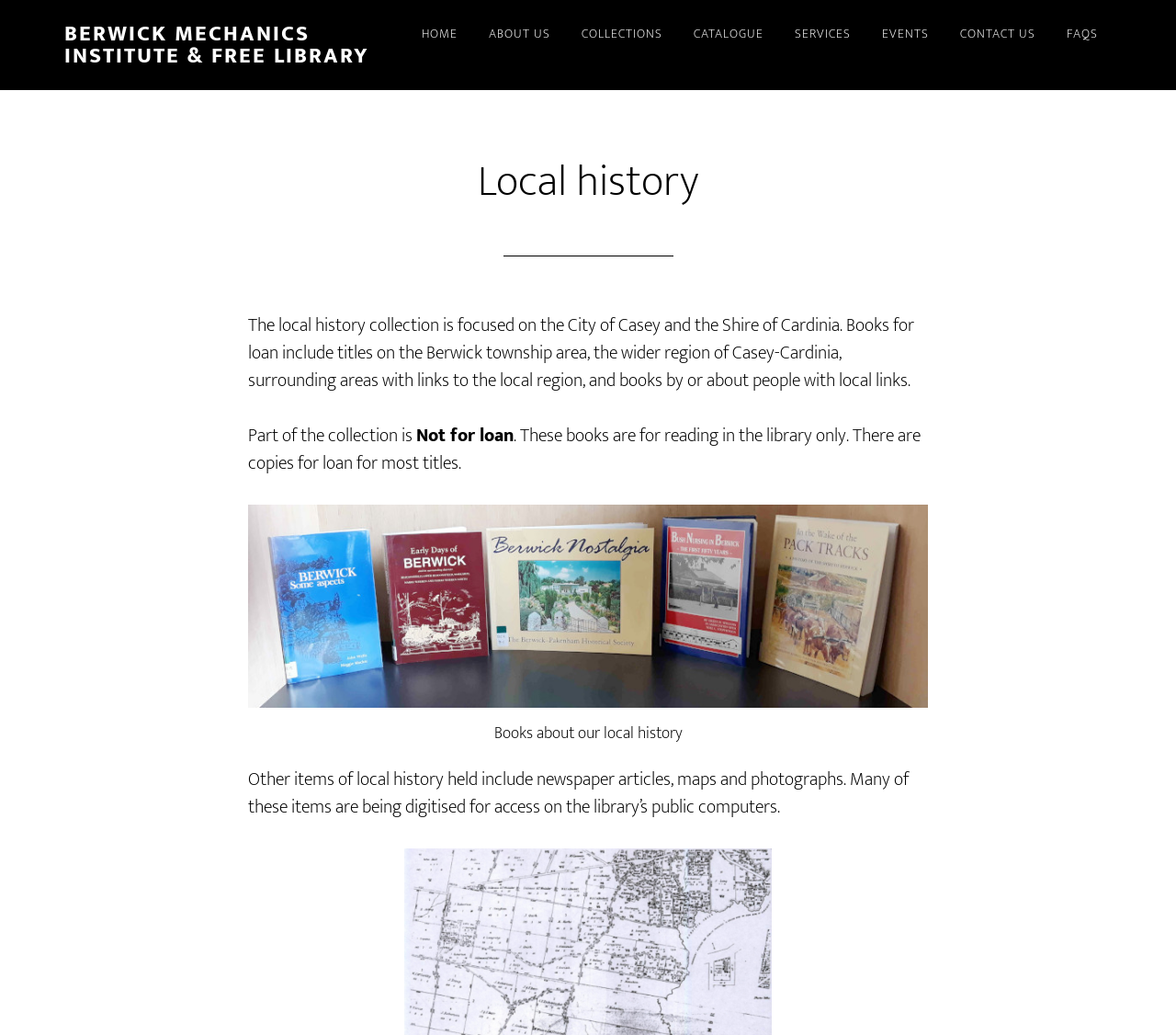Find the bounding box of the UI element described as: "About us". The bounding box coordinates should be given as four float values between 0 and 1, i.e., [left, top, right, bottom].

[0.404, 0.0, 0.48, 0.067]